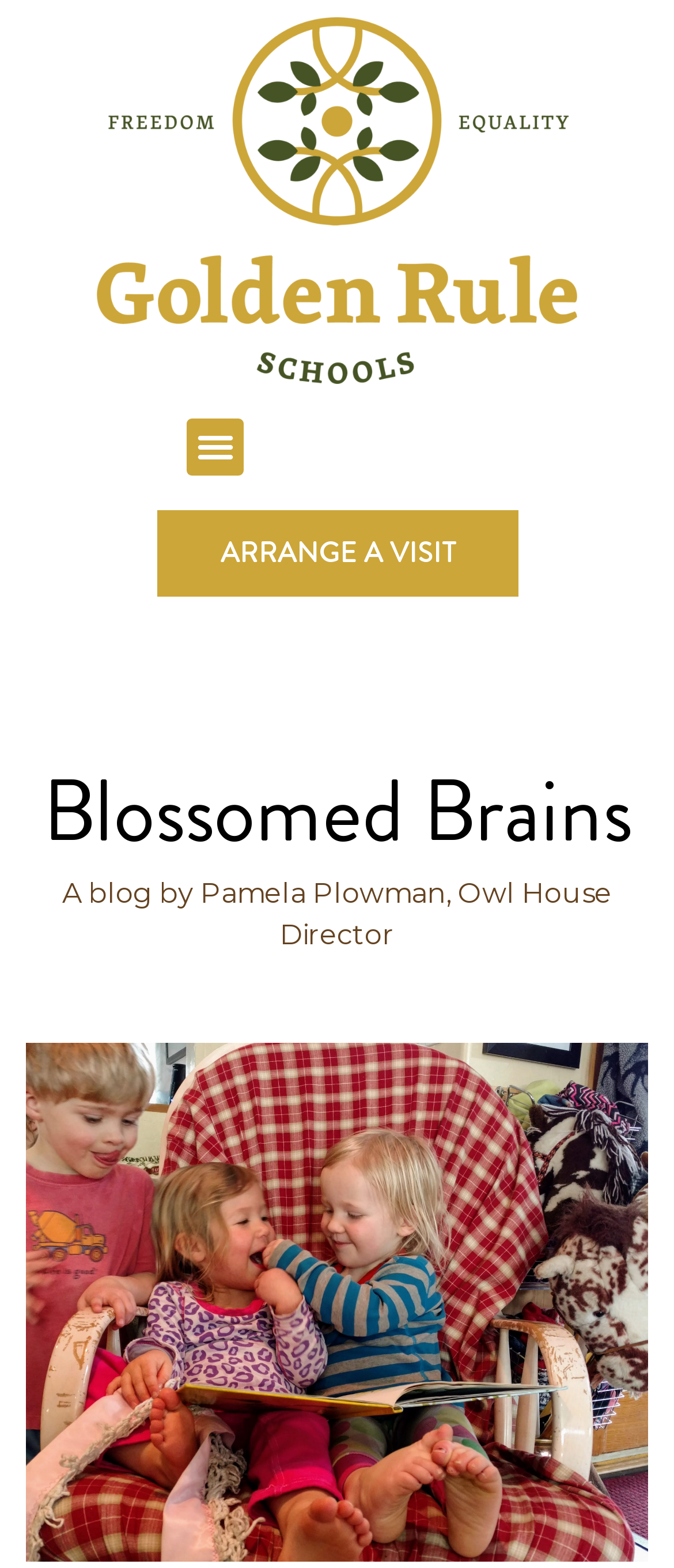Show the bounding box coordinates for the HTML element as described: "ARRANGE A VISIT".

[0.232, 0.325, 0.768, 0.38]